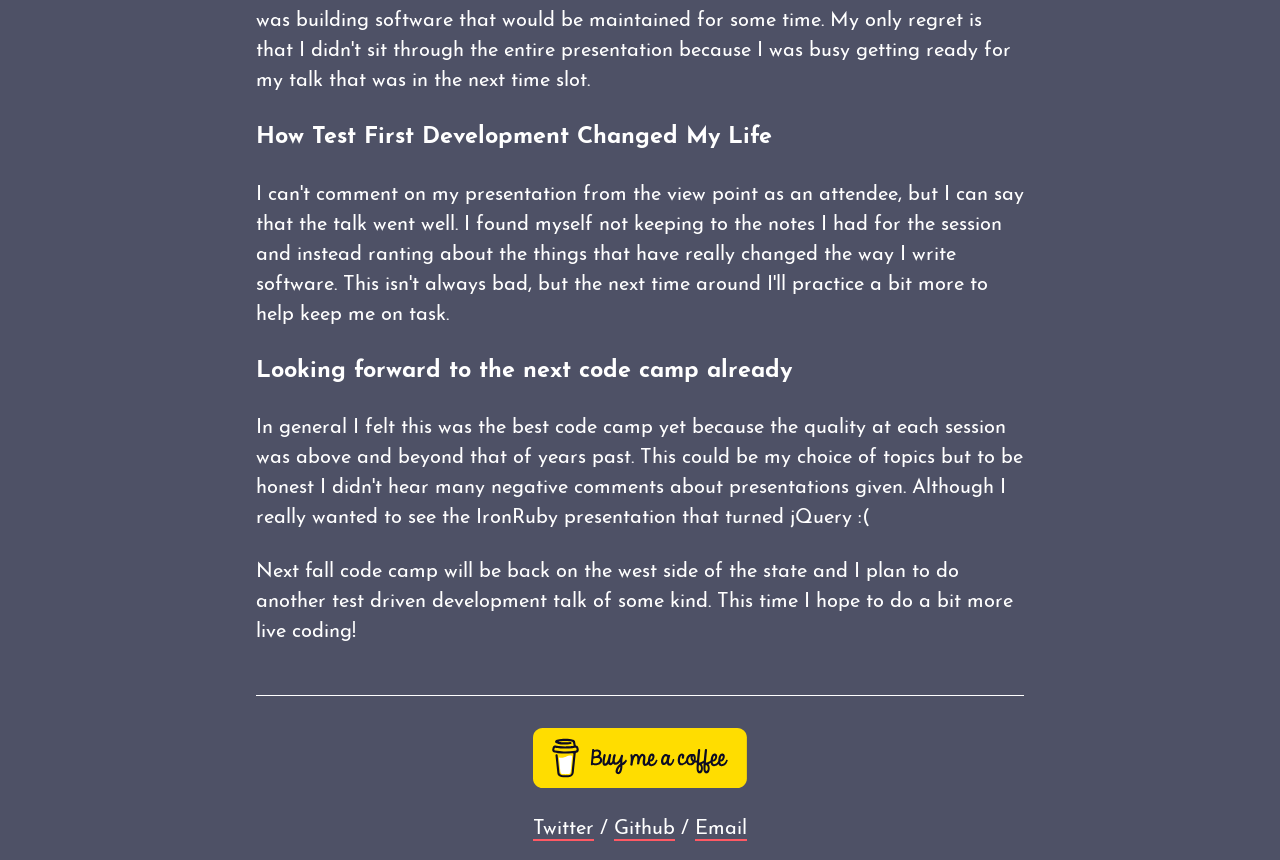How many social media links are there?
Your answer should be a single word or phrase derived from the screenshot.

3